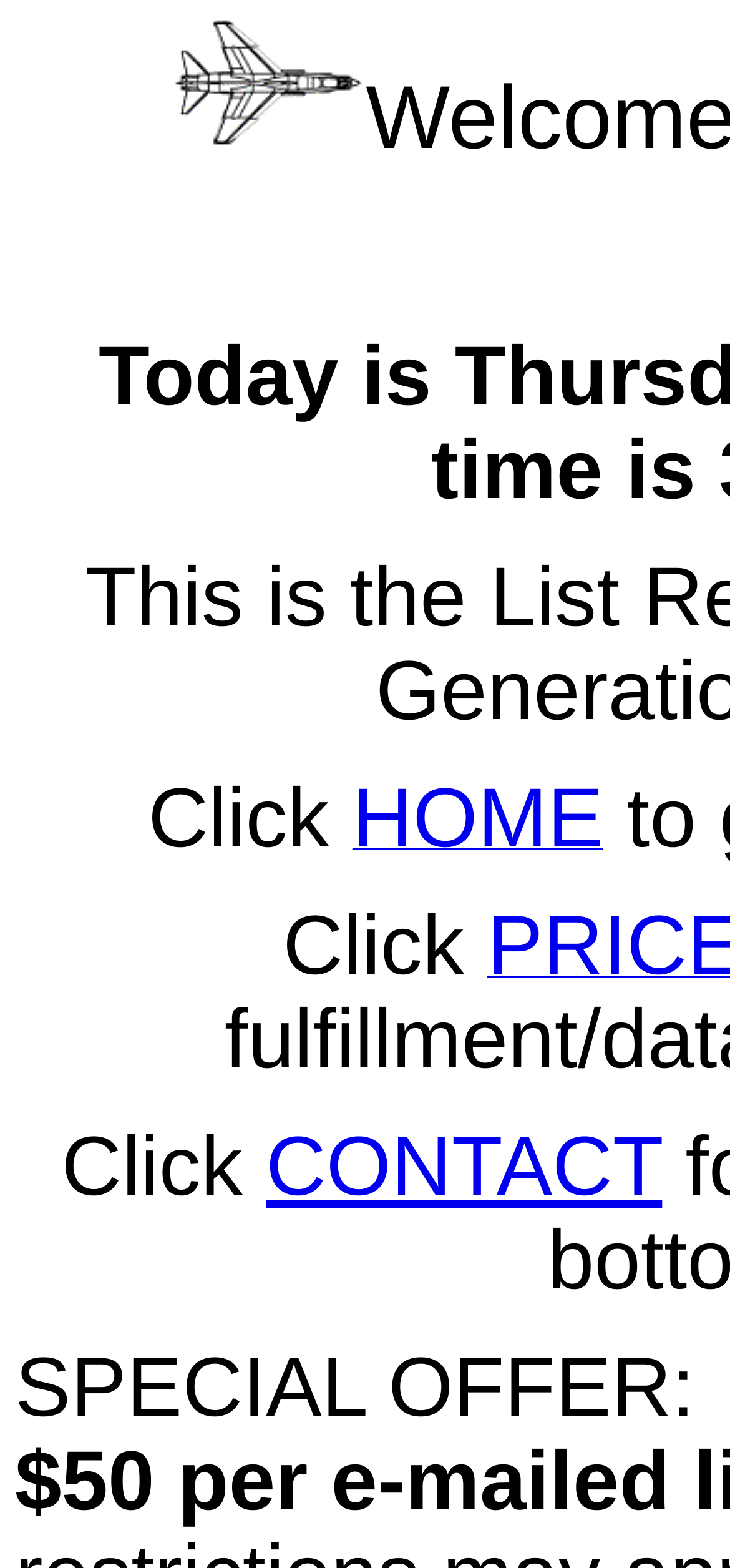Find the bounding box coordinates for the element described here: "HOME".

[0.483, 0.521, 0.826, 0.545]